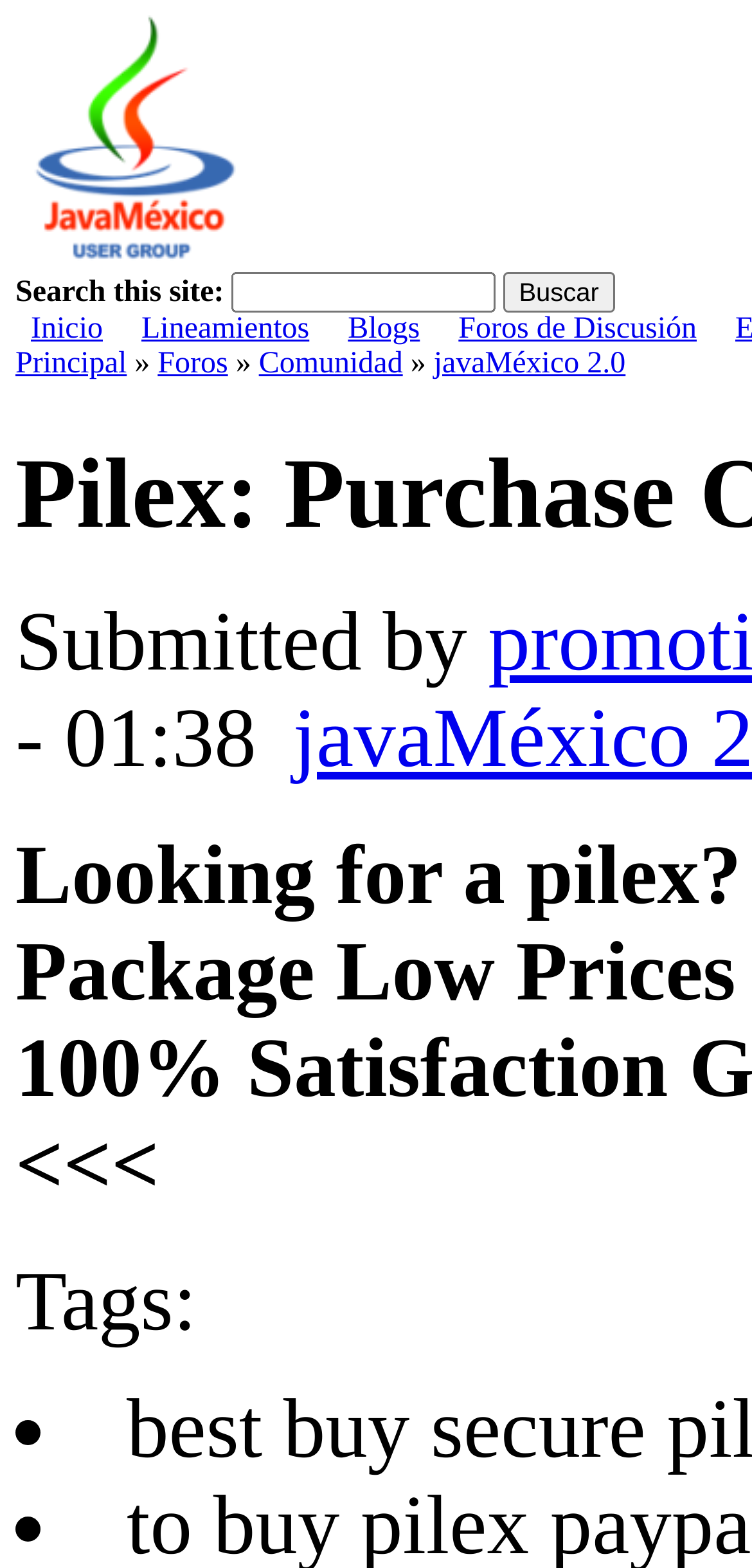Identify the bounding box coordinates for the region of the element that should be clicked to carry out the instruction: "Click on the Principal link". The bounding box coordinates should be four float numbers between 0 and 1, i.e., [left, top, right, bottom].

[0.021, 0.127, 0.328, 0.186]